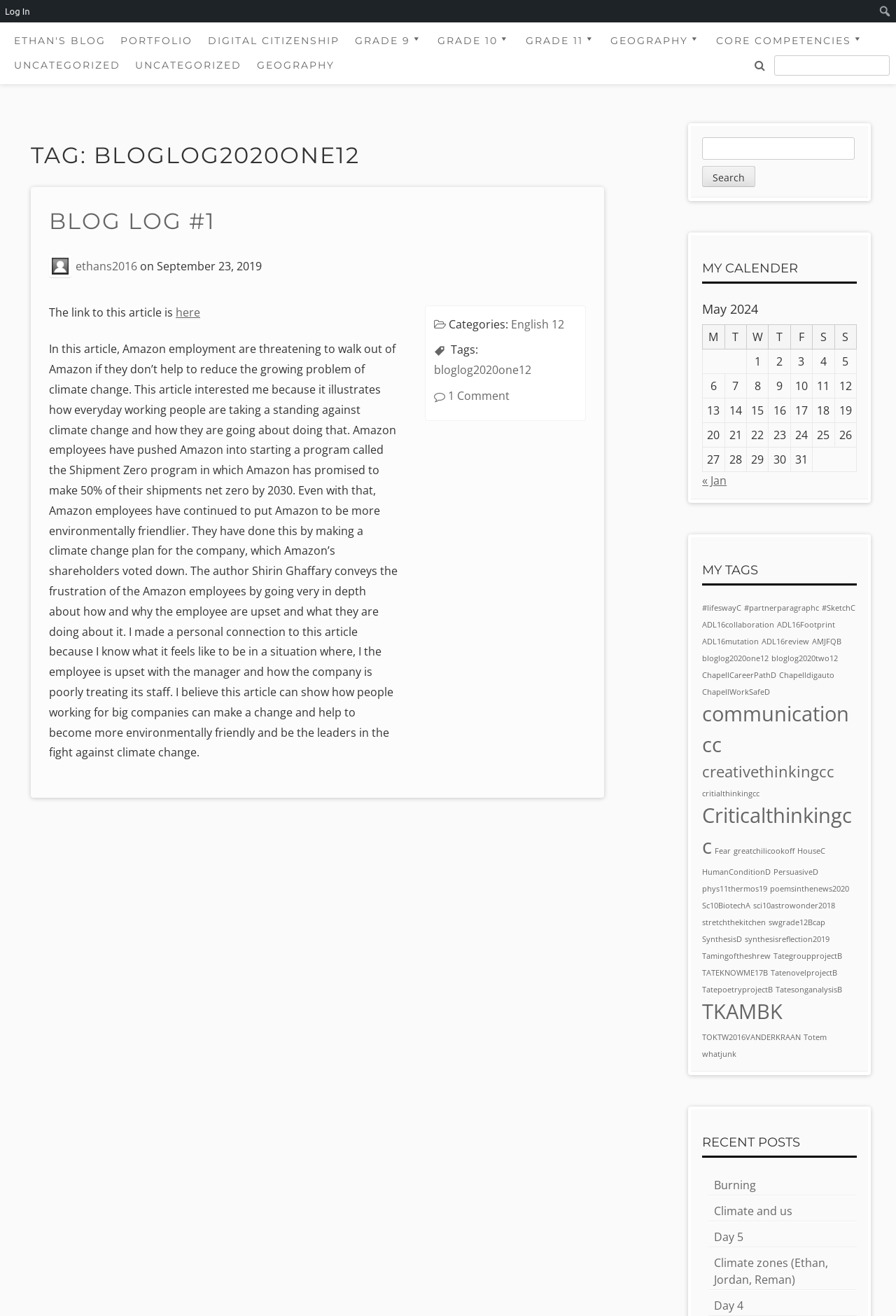Please identify the bounding box coordinates of the area that needs to be clicked to follow this instruction: "Click on the 'ENGLISH 12' category".

[0.571, 0.24, 0.63, 0.252]